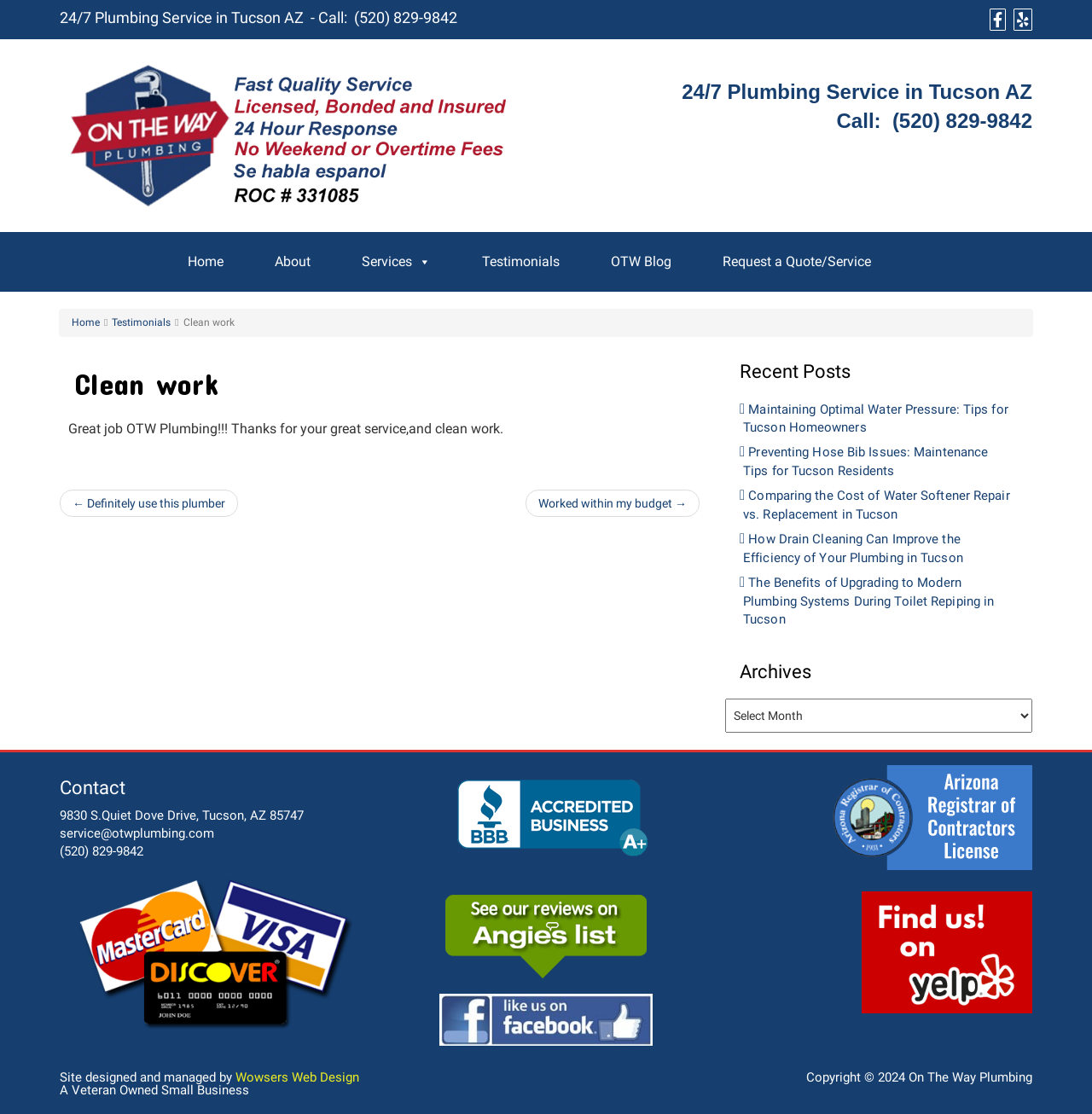Locate the bounding box coordinates of the UI element described by: "Wowsers Web Design". The bounding box coordinates should consist of four float numbers between 0 and 1, i.e., [left, top, right, bottom].

[0.216, 0.96, 0.329, 0.974]